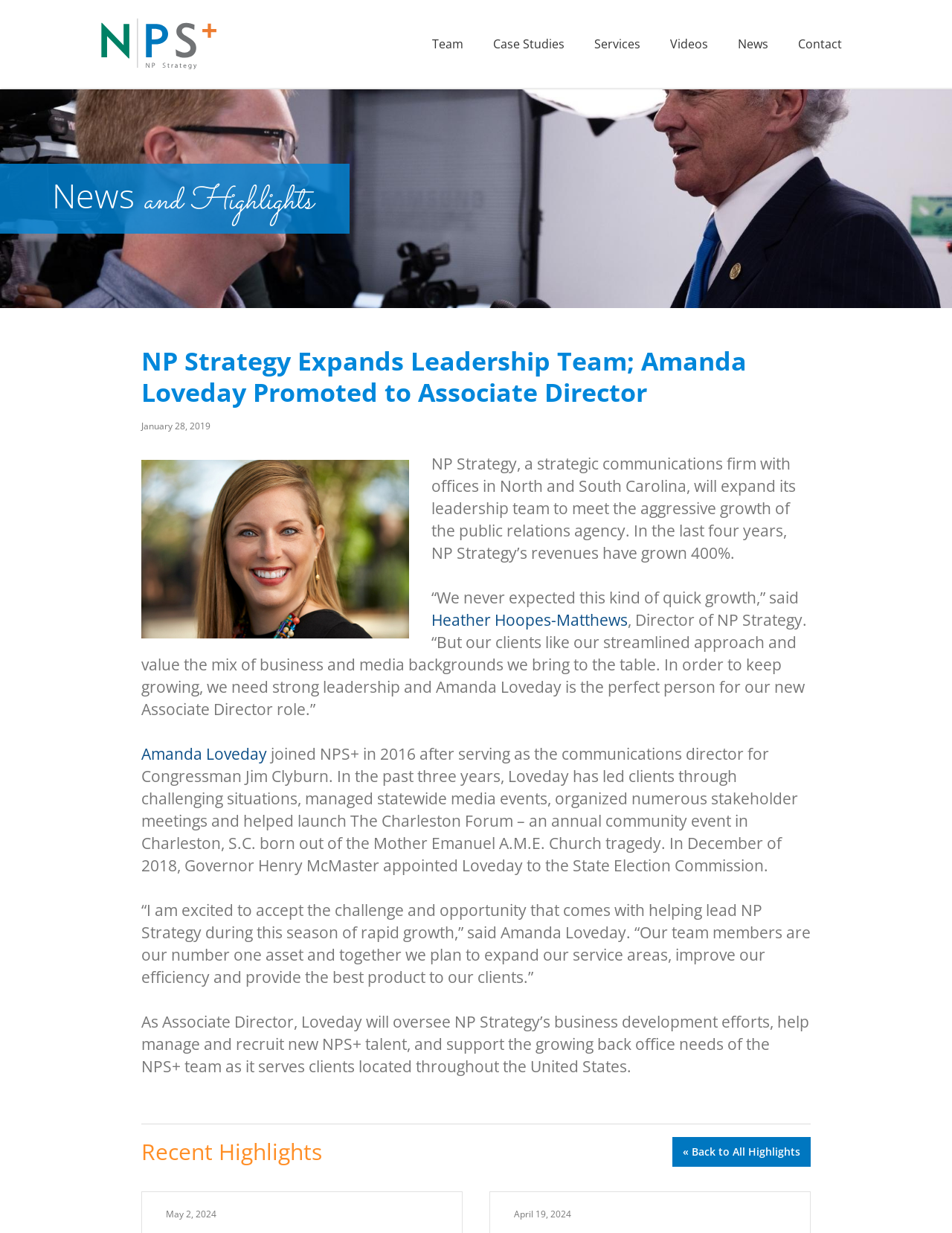What is the growth rate of NP Strategy's revenues in the last four years?
Please use the image to provide an in-depth answer to the question.

The webpage states that 'In the last four years, NP Strategy’s revenues have grown 400%', indicating a significant increase in the company's revenue.